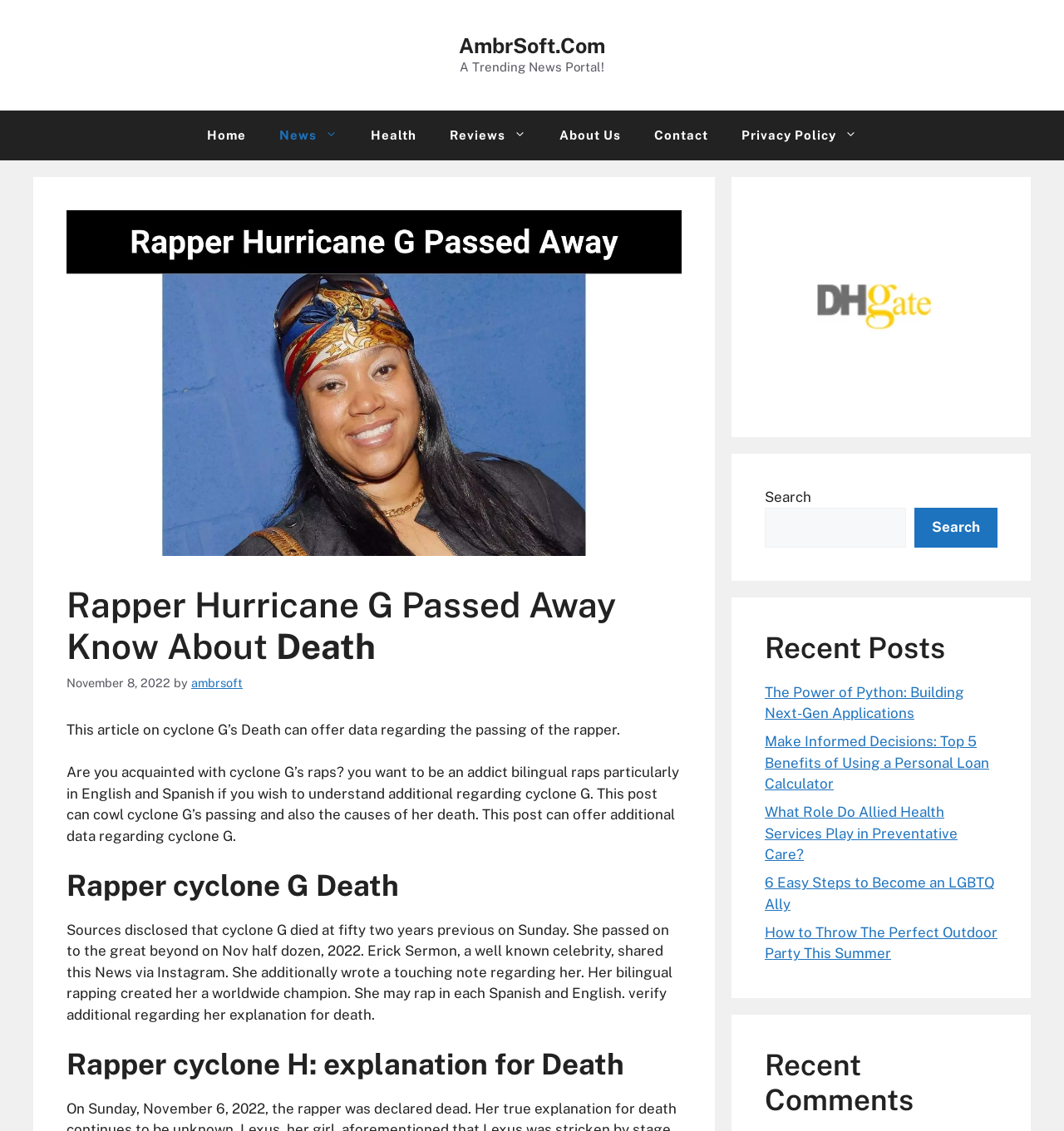Who shared the news of Hurricane G's death on Instagram?
Using the image, answer in one word or phrase.

Erick Sermon